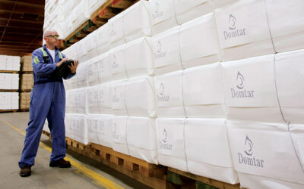What is branded on the packages?
Please answer the question with a detailed response using the information from the screenshot.

The packages of pulp are prominently branded with the Domtar logo, indicating that they are products of the Domtar company. This branding is visible on the white packages that the worker is inspecting.